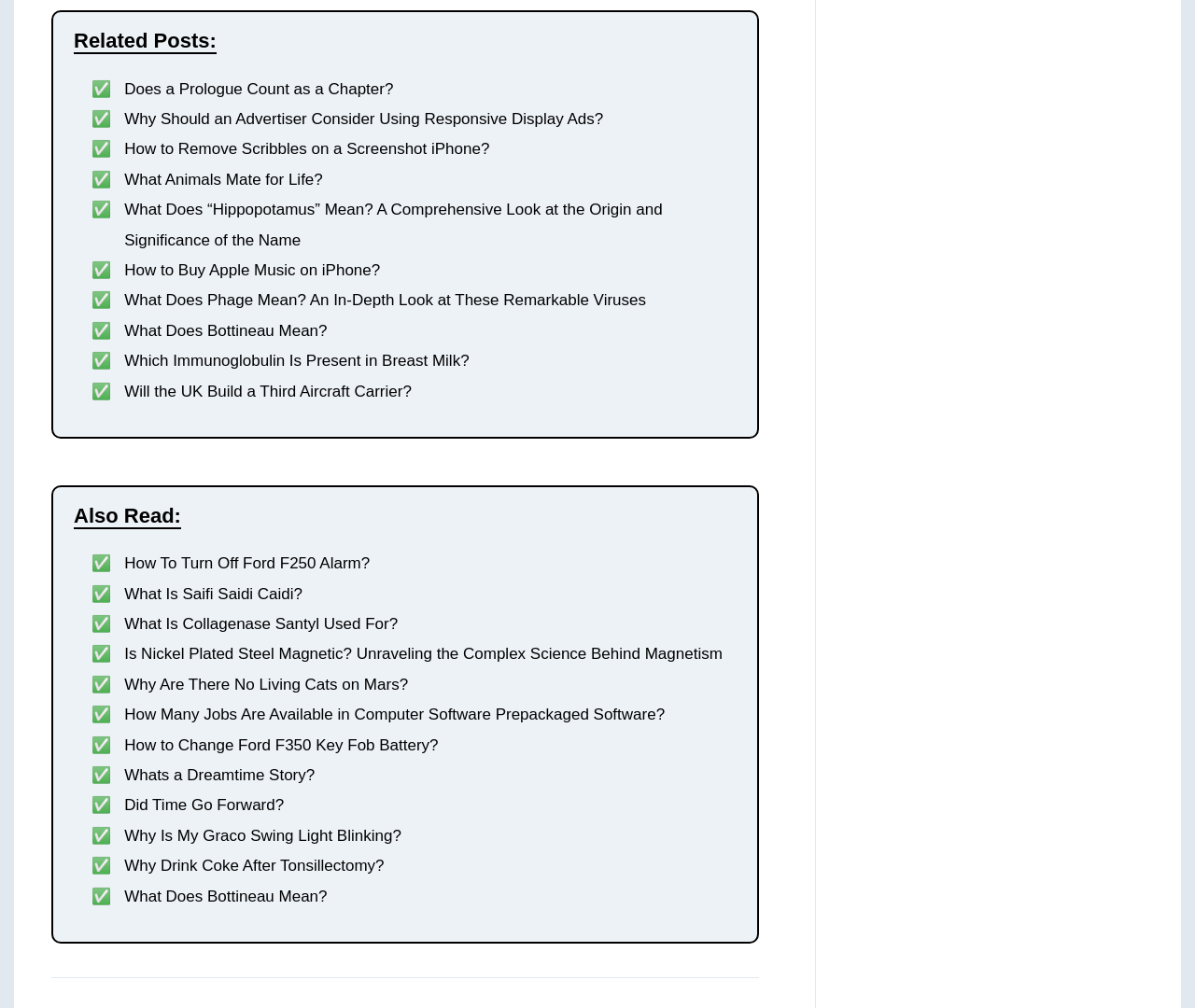Determine the bounding box coordinates of the clickable region to follow the instruction: "Click on 'How to Remove Scribbles on a Screenshot iPhone?'".

[0.104, 0.139, 0.41, 0.157]